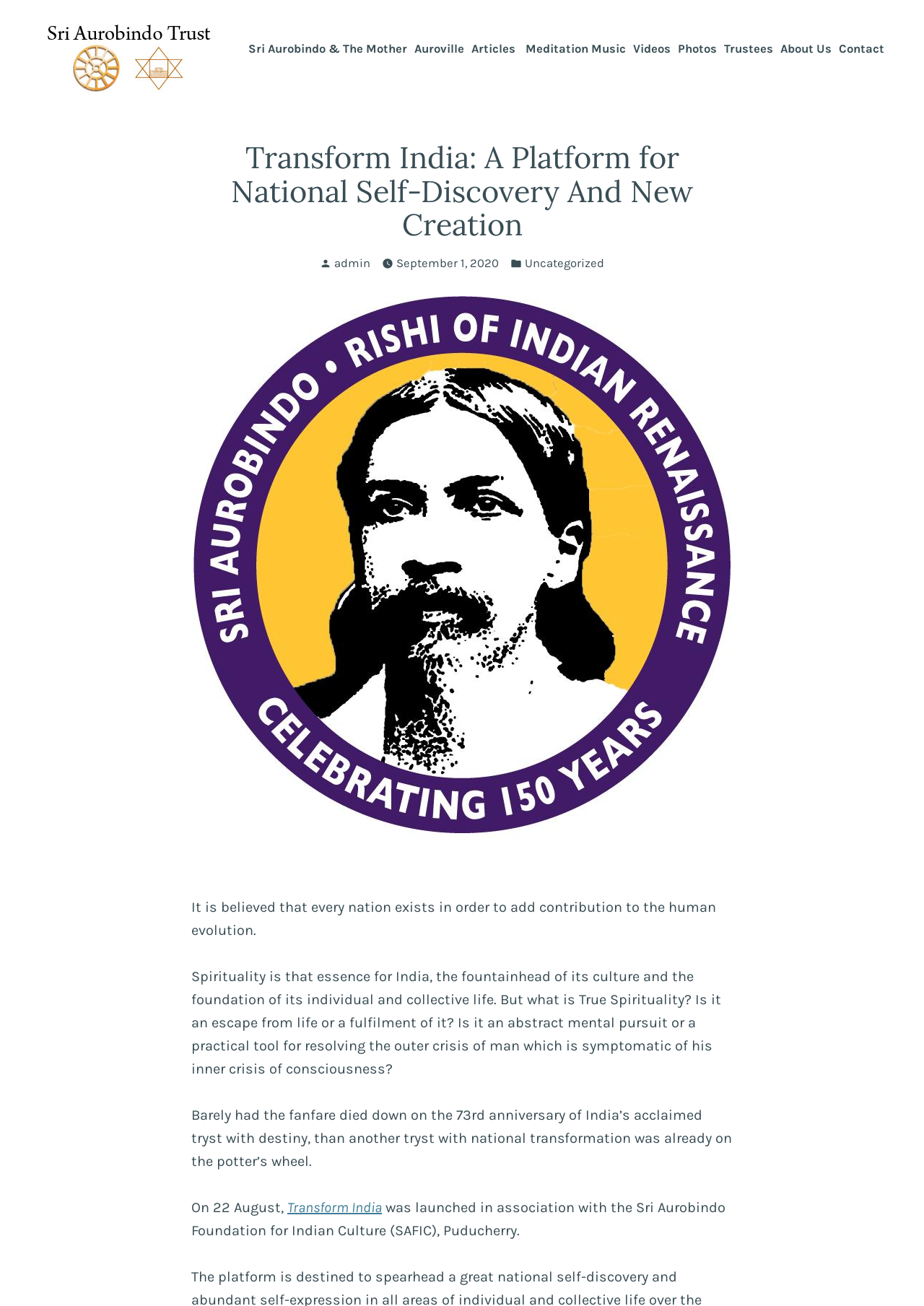What is the image on the right side of the webpage?
Provide a short answer using one word or a brief phrase based on the image.

Sri Aurobindo